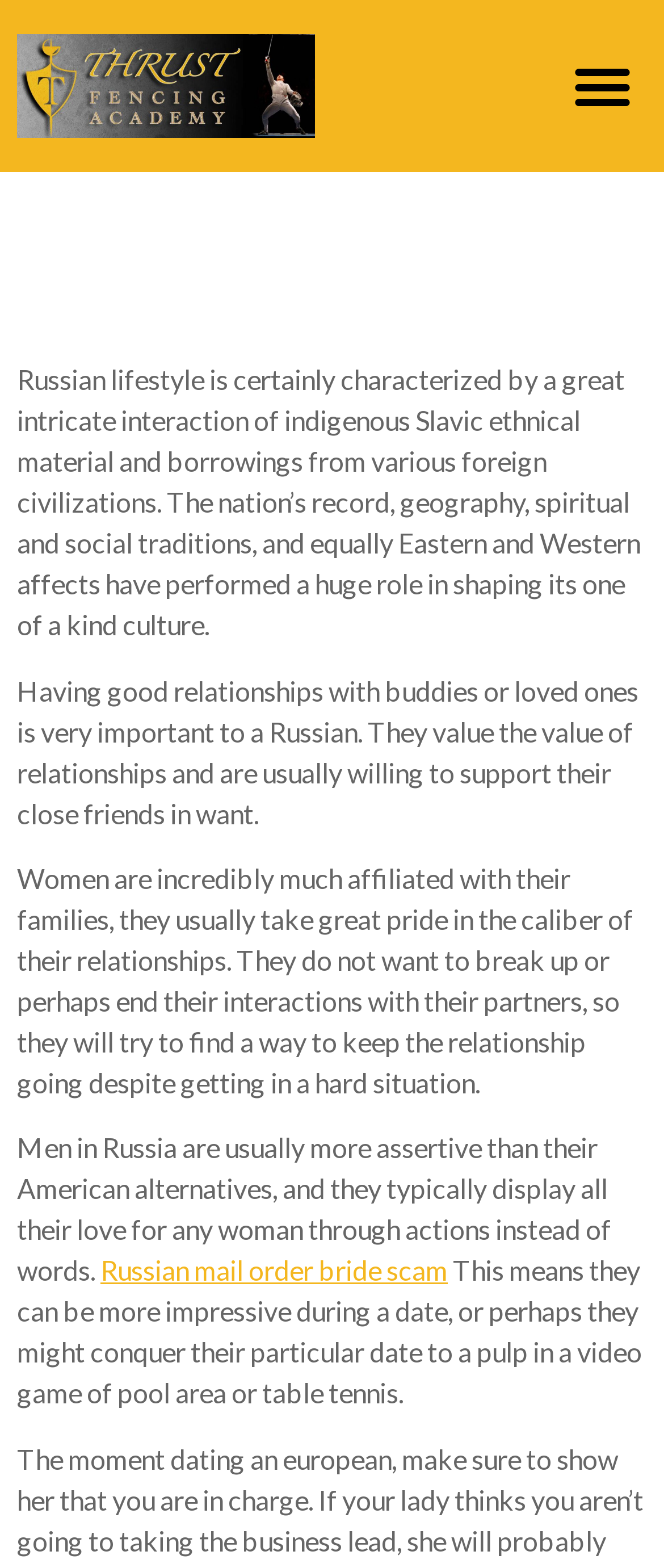Identify the webpage's primary heading and generate its text.

Russian Culture and Relationships